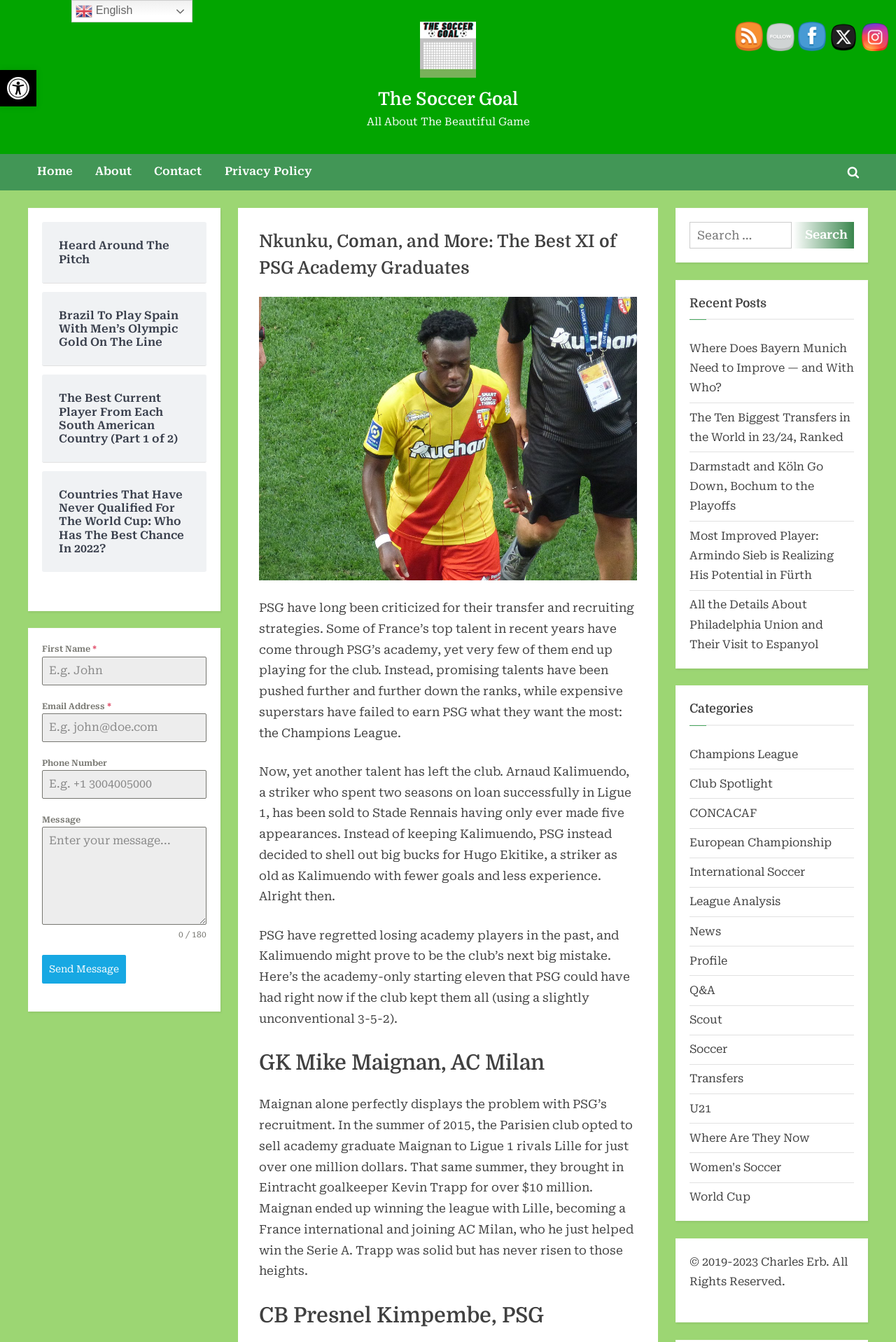Provide a thorough description of the webpage you see.

This webpage is about soccer, specifically discussing the Paris Saint-Germain (PSG) academy graduates. The page has a logo of "The Soccer Goal" at the top, along with a navigation menu and a search bar. Below the logo, there is a heading that reads "Nkunku, Coman, and More: The Best XI of PSG Academy Graduates" followed by a subheading that describes the article's content.

The article itself is divided into sections, with the first section discussing PSG's transfer and recruiting strategies. There is an image of Arnaud Kalimuendo, a striker who was sold to Stade Rennais, accompanied by a paragraph of text. The article then proposes an academy-only starting eleven that PSG could have had if they kept all their graduates.

The rest of the page is dedicated to other soccer-related content, including recent posts, categories, and links to other articles. There are also links to social media platforms, an RSS feed, and a "Follow by Email" option. At the bottom of the page, there is a copyright notice and a contact form.

In terms of layout, the page has a clean and organized structure, with clear headings and concise text. The images are placed strategically to break up the text and add visual interest. The navigation menu and search bar are easily accessible at the top of the page, making it easy for users to find what they're looking for.